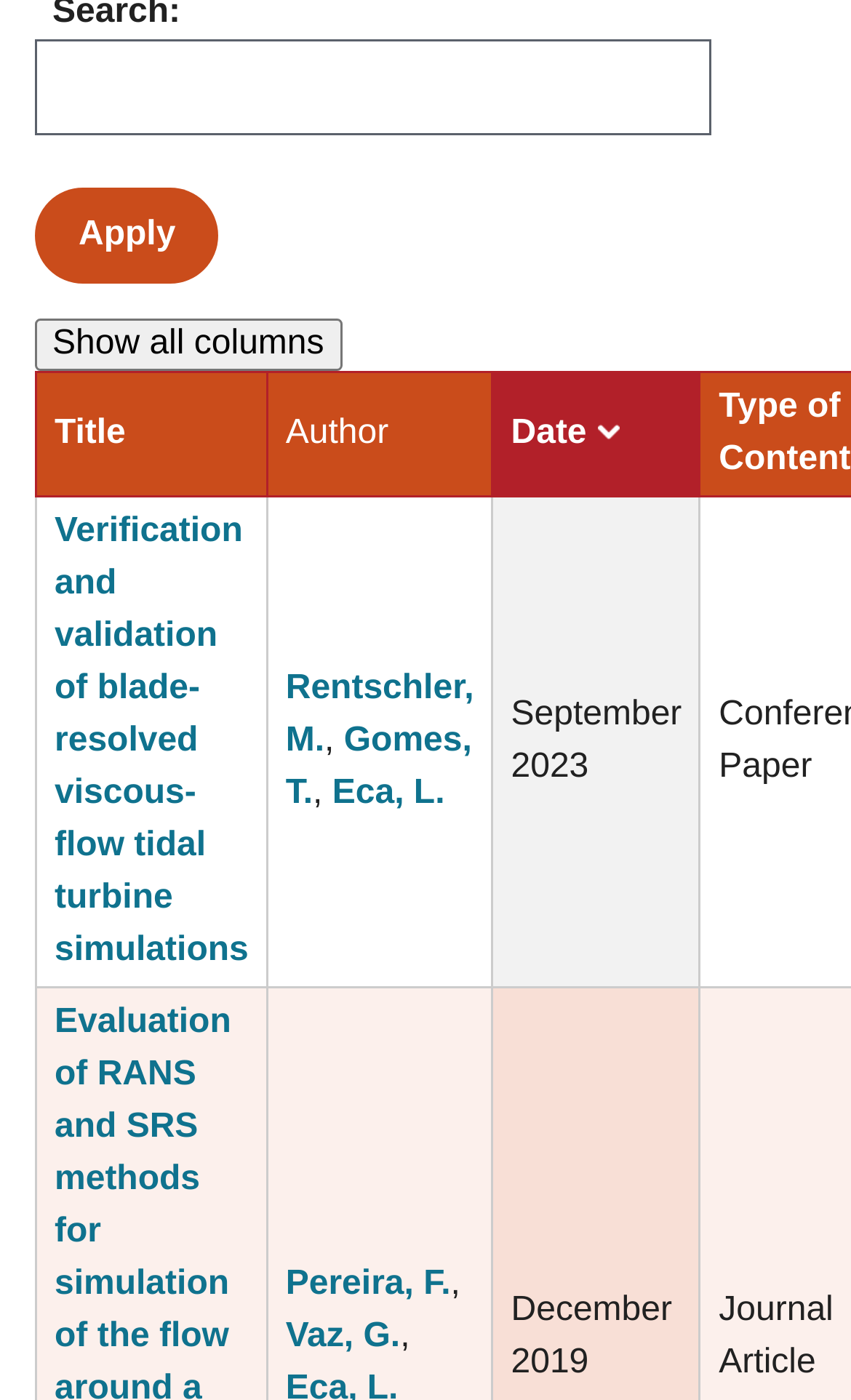Pinpoint the bounding box coordinates of the area that must be clicked to complete this instruction: "Sort by date".

[0.579, 0.266, 0.823, 0.355]